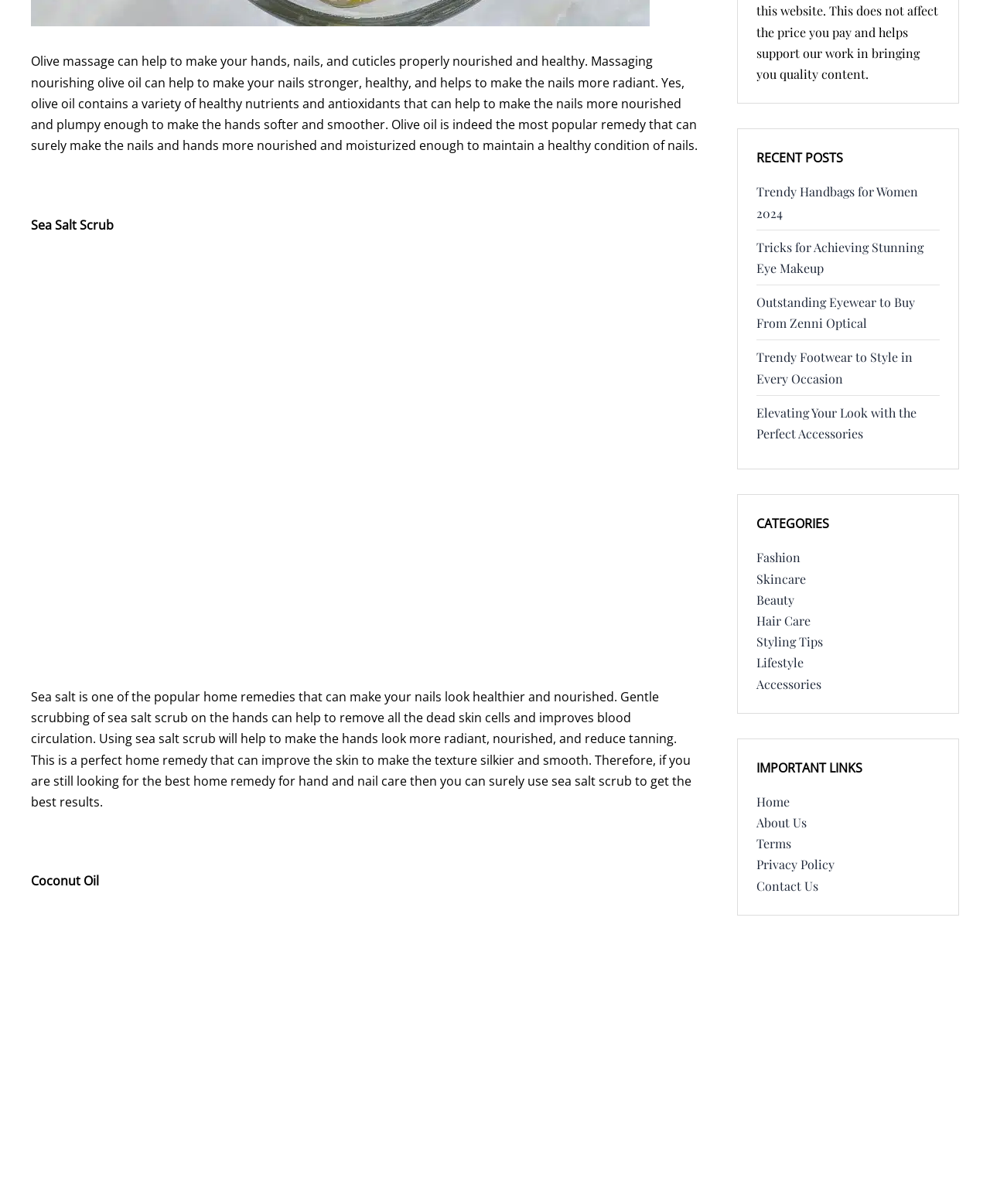Could you determine the bounding box coordinates of the clickable element to complete the instruction: "Check the 'Contact Us' link"? Provide the coordinates as four float numbers between 0 and 1, i.e., [left, top, right, bottom].

[0.764, 0.729, 0.826, 0.742]